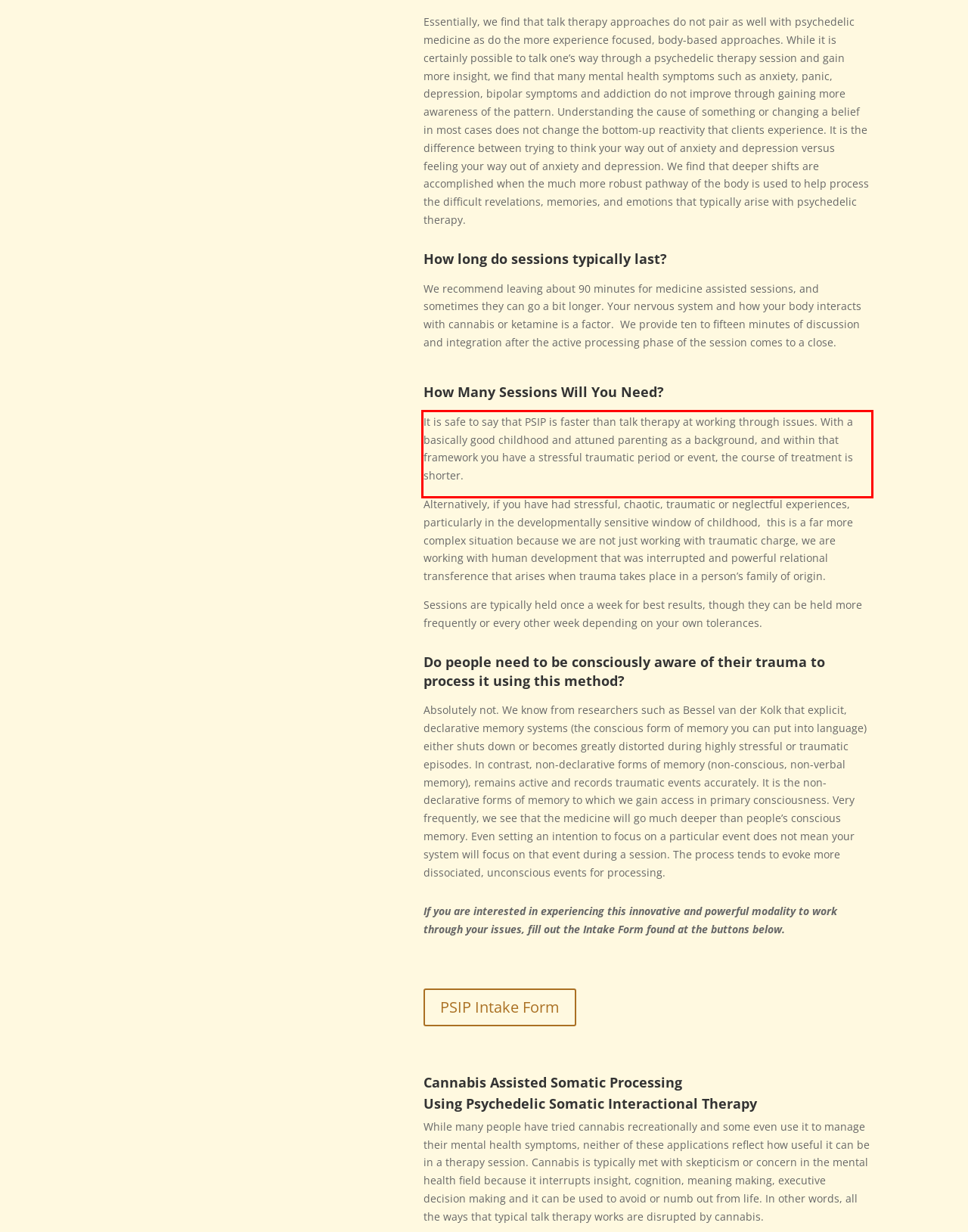You are presented with a webpage screenshot featuring a red bounding box. Perform OCR on the text inside the red bounding box and extract the content.

It is safe to say that PSIP is faster than talk therapy at working through issues. With a basically good childhood and attuned parenting as a background, and within that framework you have a stressful traumatic period or event, the course of treatment is shorter.